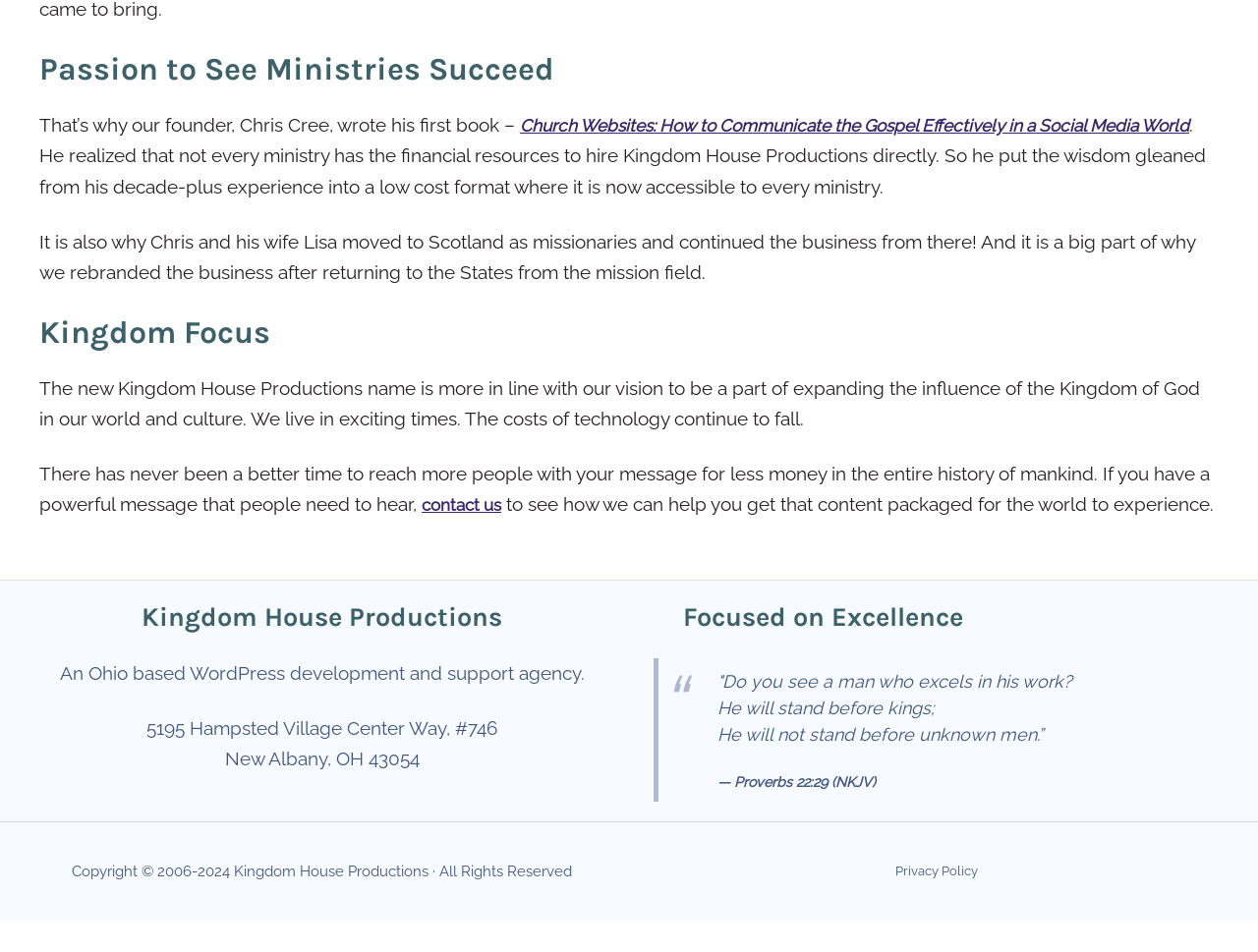Please find the bounding box coordinates in the format (top-left x, top-left y, bottom-right x, bottom-right y) for the given element description. Ensure the coordinates are floating point numbers between 0 and 1. Description: contact us

[0.335, 0.518, 0.405, 0.541]